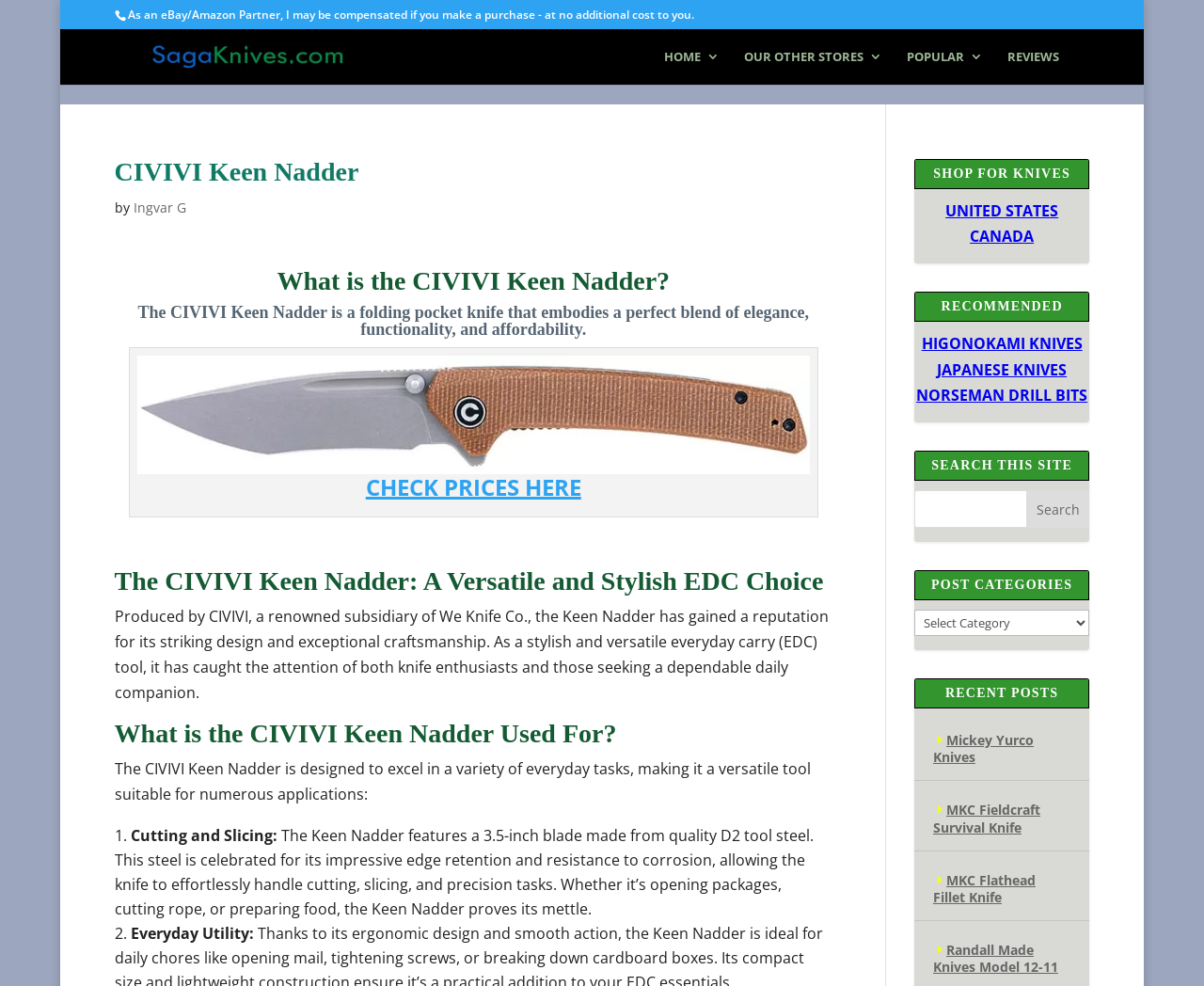Please identify and generate the text content of the webpage's main heading.

CIVIVI Keen Nadder